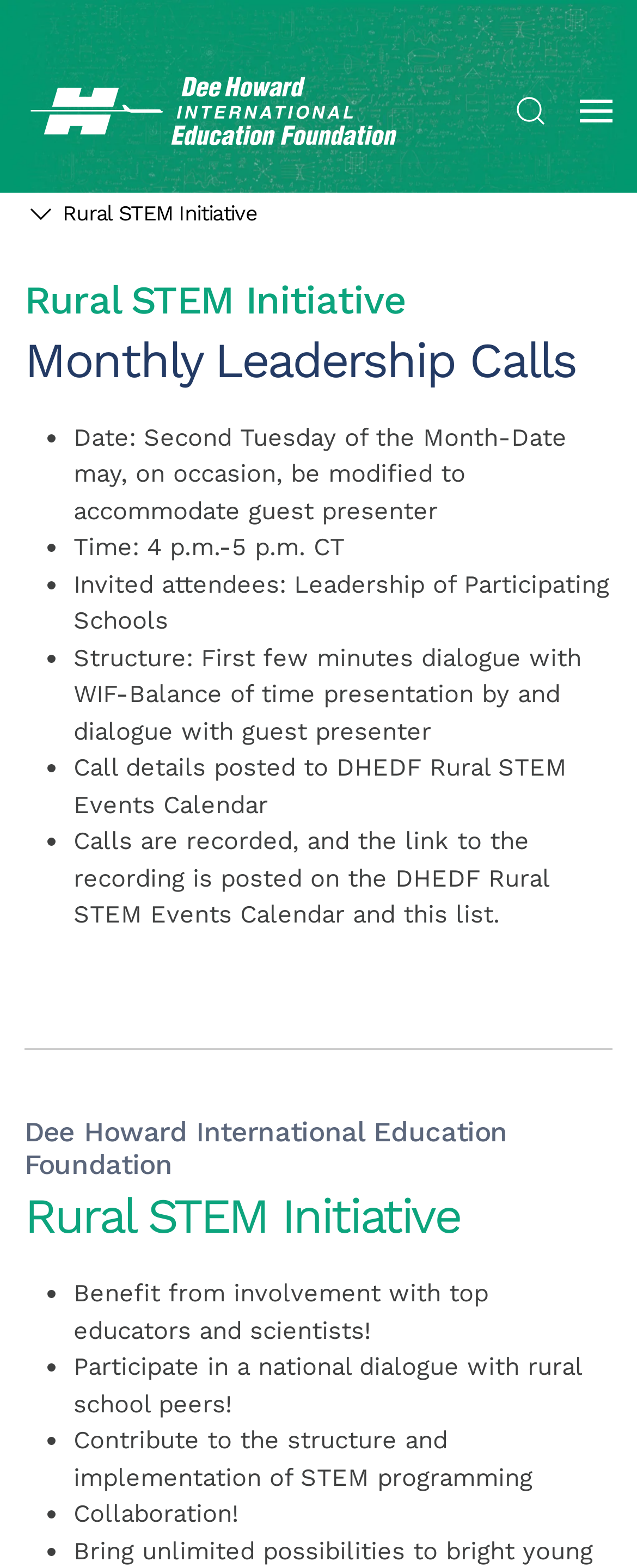What time do the Monthly Leadership Calls take place?
Provide a detailed answer to the question using information from the image.

According to the webpage, the Monthly Leadership Calls take place at 4 p.m.-5 p.m. Central Time. This information is provided in the section describing the call details.